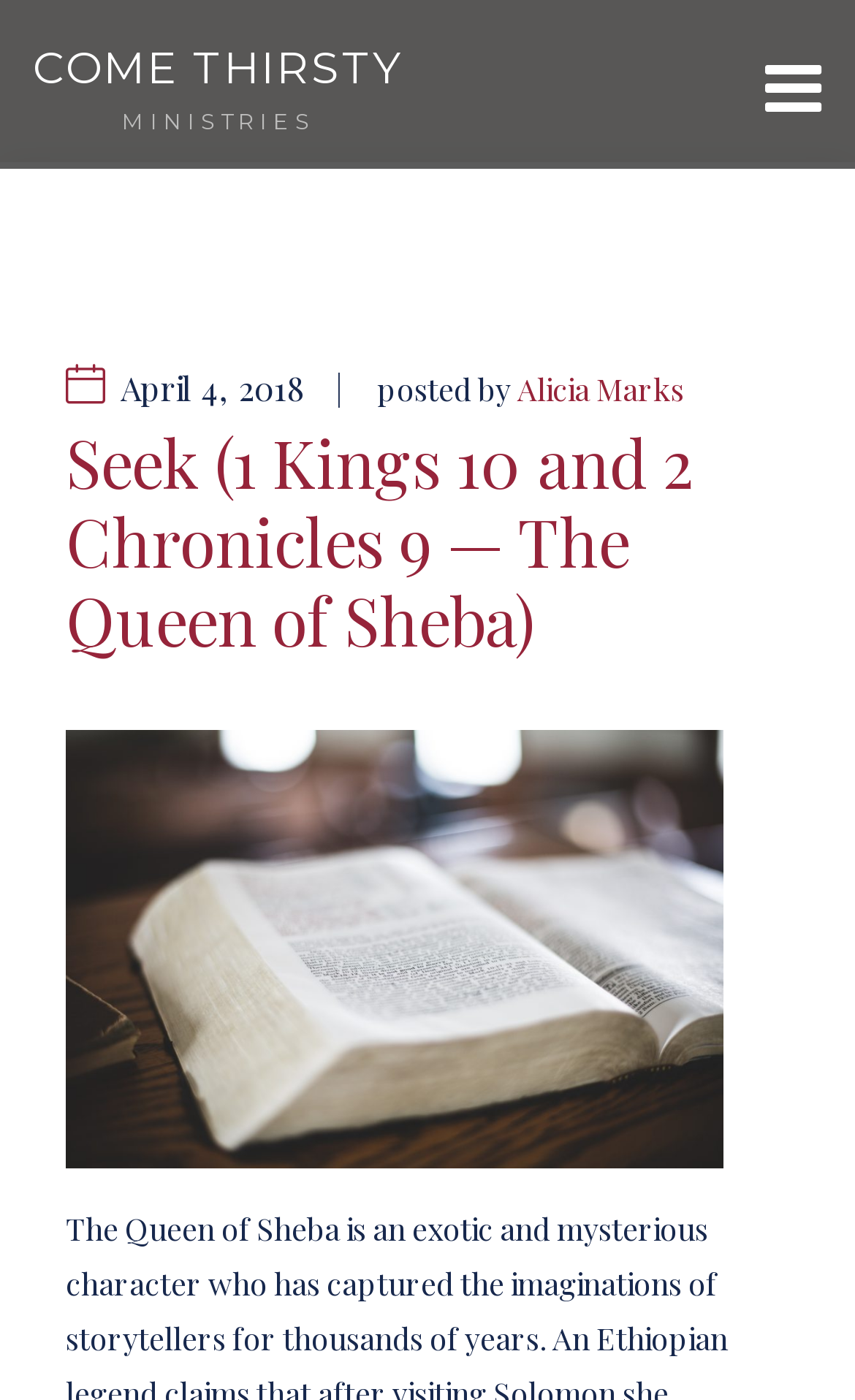Find the bounding box coordinates of the UI element according to this description: "Alicia Marks".

[0.605, 0.263, 0.8, 0.293]